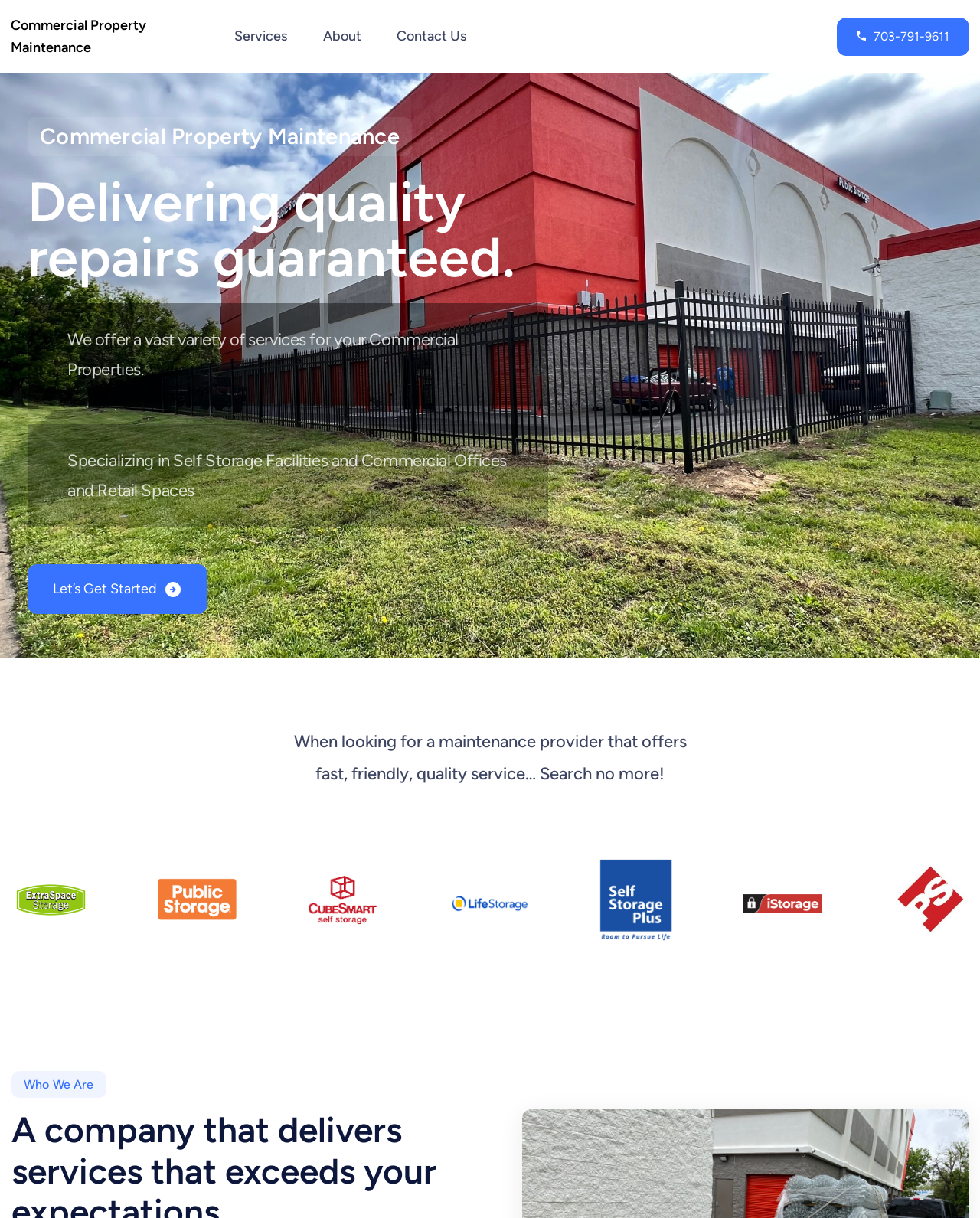Using floating point numbers between 0 and 1, provide the bounding box coordinates in the format (top-left x, top-left y, bottom-right x, bottom-right y). Locate the UI element described here: Let’s Get Started

[0.028, 0.463, 0.212, 0.504]